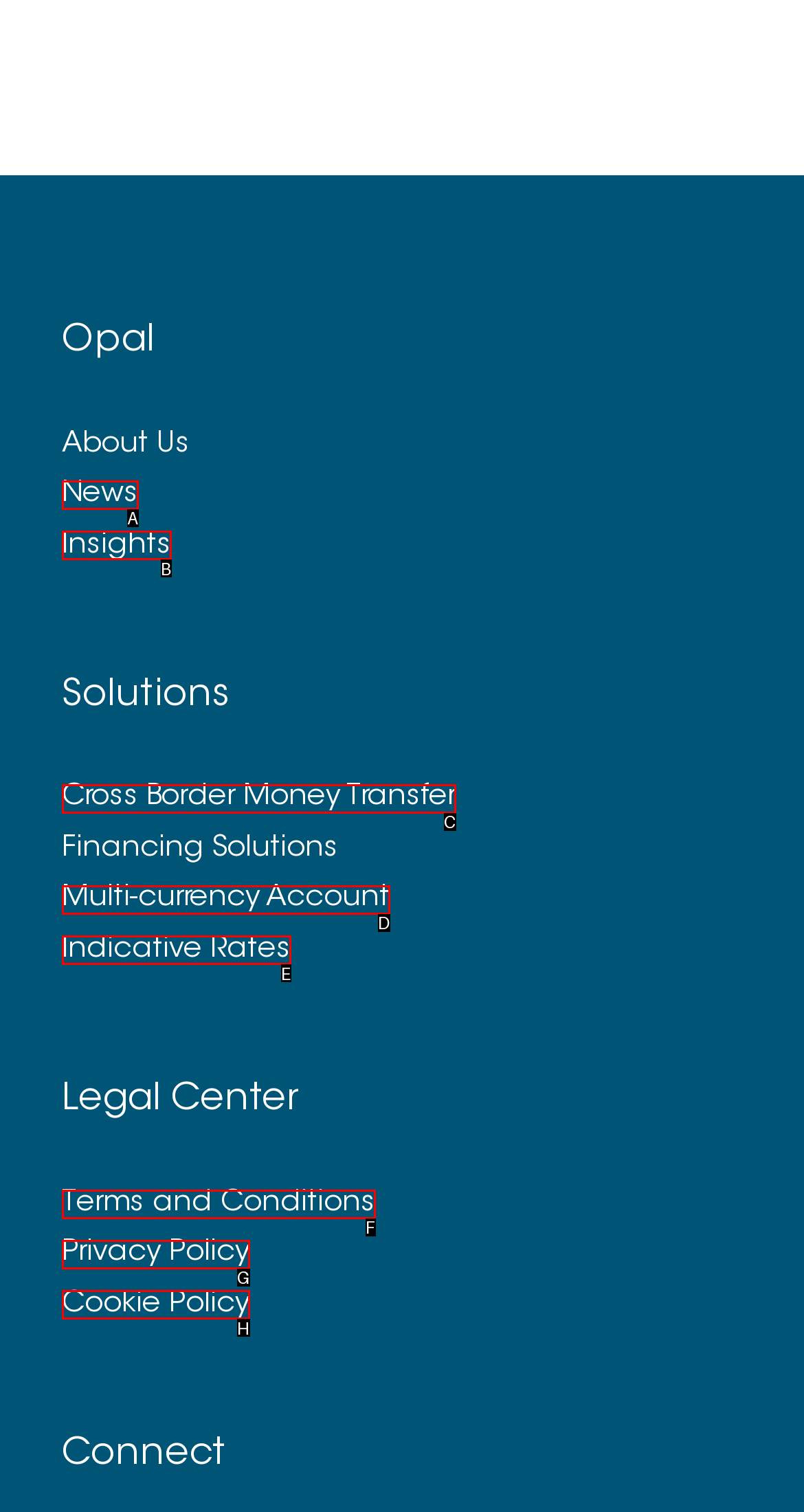From the given options, tell me which letter should be clicked to complete this task: read terms and conditions
Answer with the letter only.

F